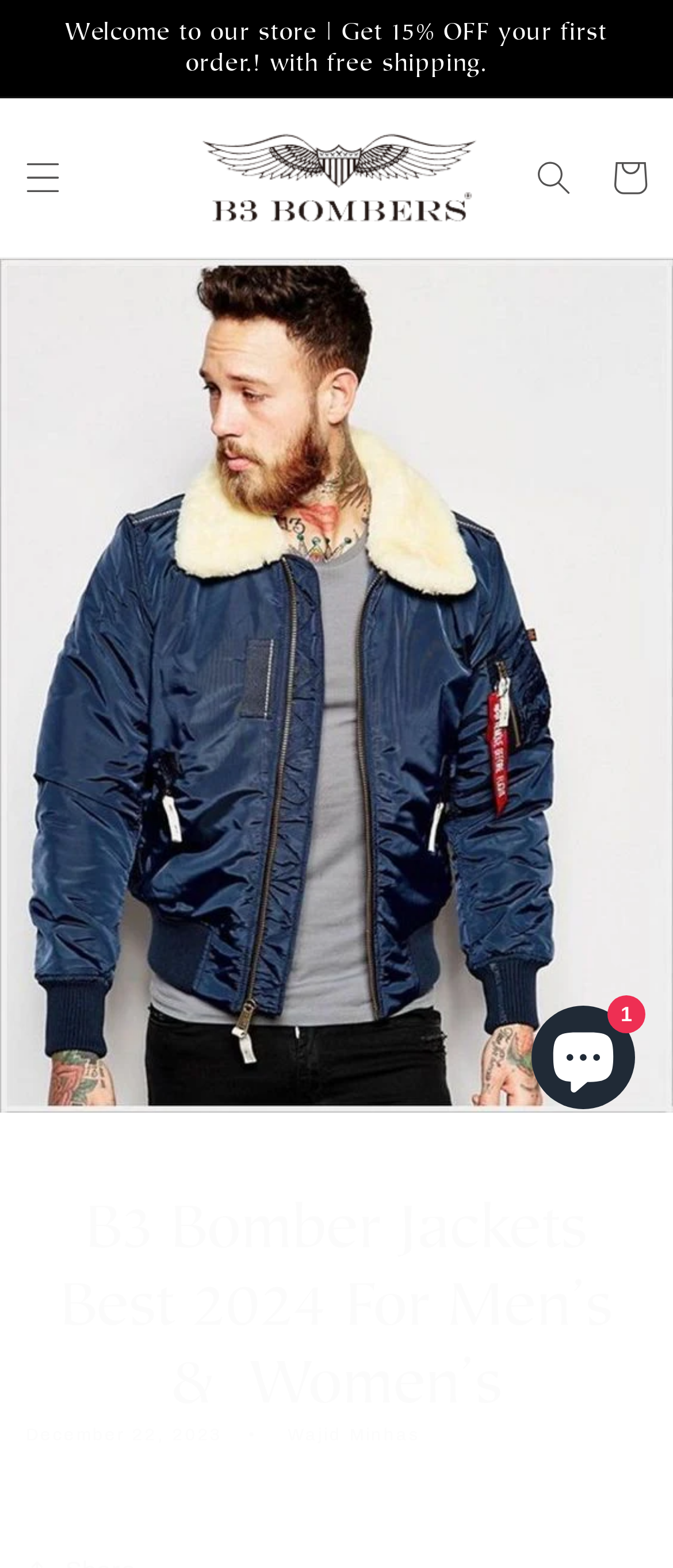Explain the webpage's design and content in an elaborate manner.

The webpage appears to be an e-commerce website focused on B3 Bomber Jackets. At the top of the page, there is an announcement region that spans the entire width, containing a welcome message with a 15% discount offer for first-time customers. Below this, there is a menu button on the left side, followed by a link to the "b3 bomber jacket" page, accompanied by a small image of the jacket.

On the right side of the top section, there is a search button and a cart link, which is accompanied by a larger image of B3 Bomber Jackets. Below this, there is a main content section that takes up most of the page's width. This section has a heading that reads "B3 Bomber Jackets Best 2024 For Men’s & Women’s", along with a timestamp indicating the date "December 22, 2023", and the author's name "Wajid Minhas".

At the bottom right corner of the page, there is a chat window button that is currently expanded, with a small image inside. The chat window is likely for customer support or online store assistance. Overall, the webpage has a clean layout, with a focus on showcasing the B3 Bomber Jacket products and providing easy navigation to other sections of the website.